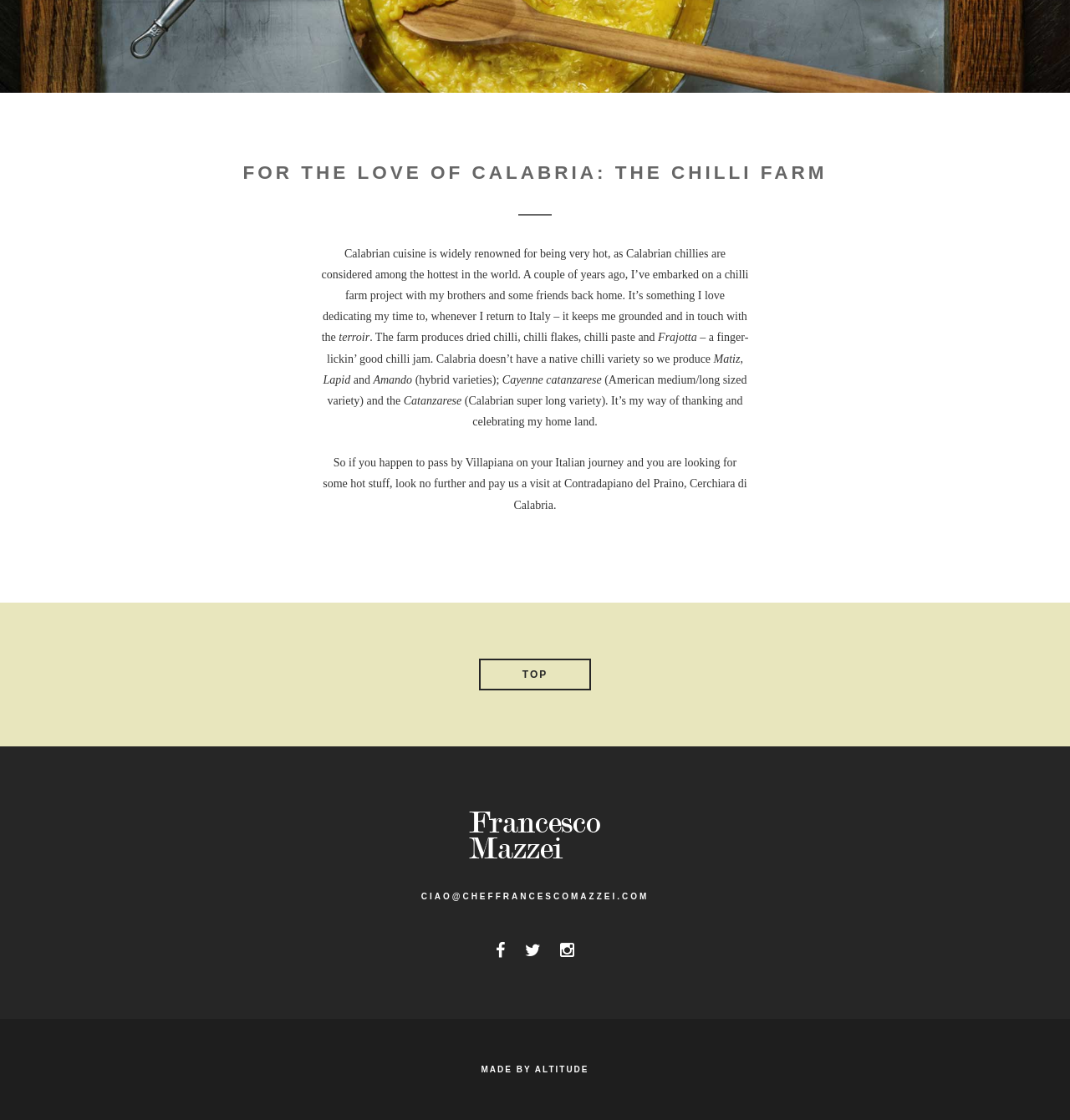Please use the details from the image to answer the following question comprehensively:
Where is the author's chilli farm located?

The author invites readers to visit their chilli farm at Contradapiano del Praino, Cerchiara di Calabria, which is located in Villapiana, Italy.